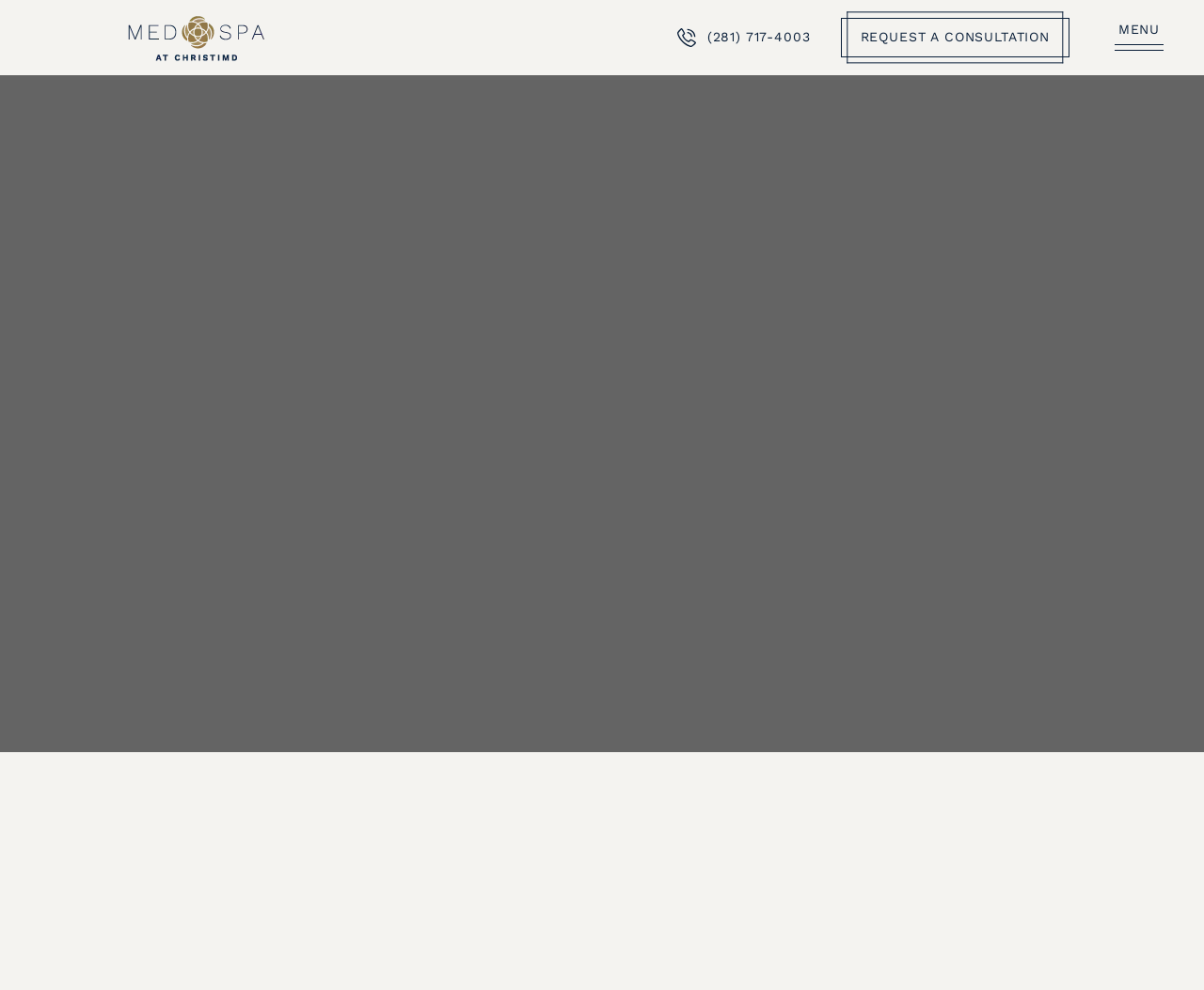Given the description (281) 717-4003, predict the bounding box coordinates of the UI element. Ensure the coordinates are in the format (top-left x, top-left y, bottom-right x, bottom-right y) and all values are between 0 and 1.

[0.562, 0.028, 0.673, 0.047]